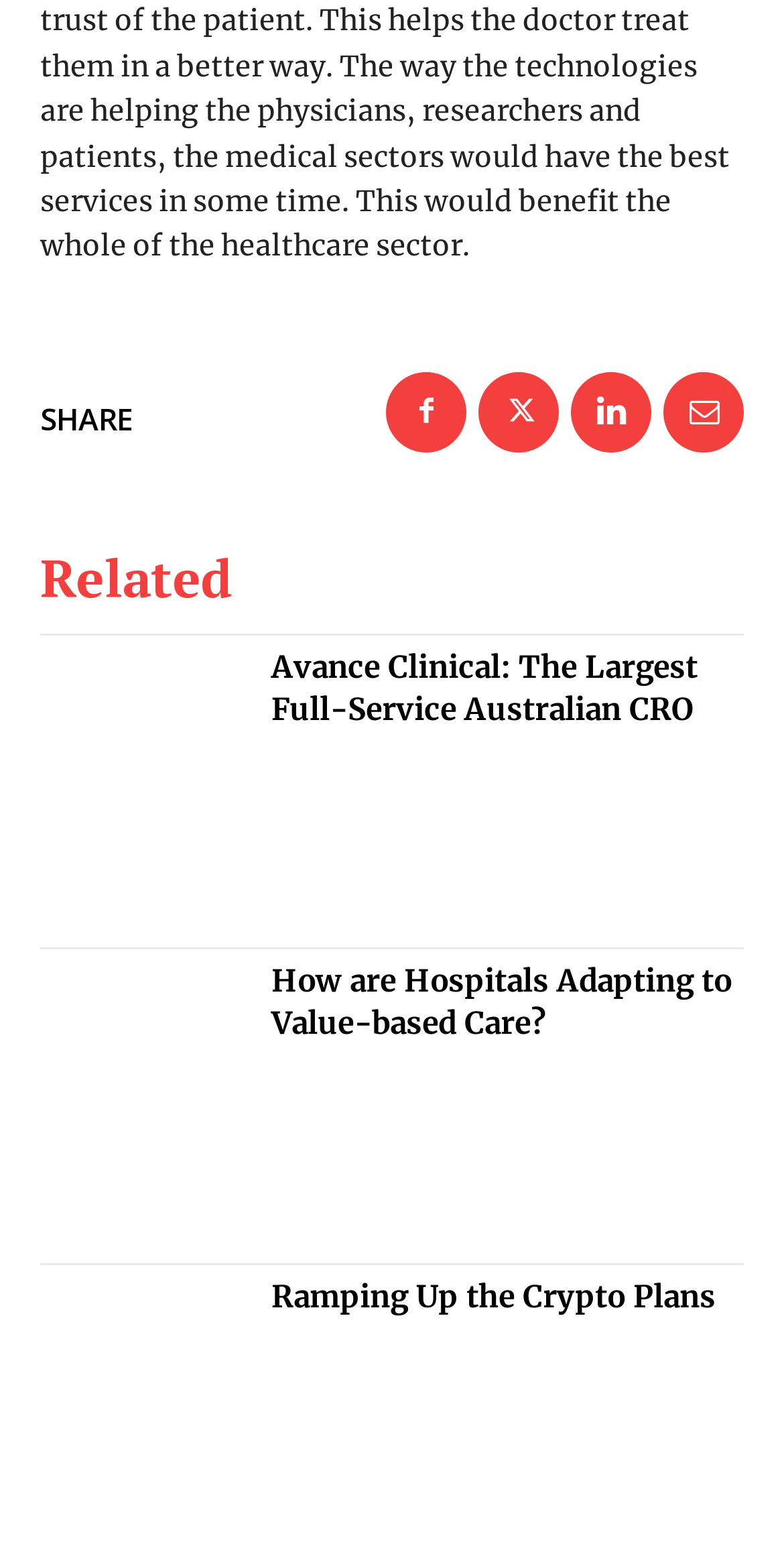Could you highlight the region that needs to be clicked to execute the instruction: "Explore the topic of Ramping Up the Crypto Plans"?

[0.051, 0.827, 0.321, 0.977]